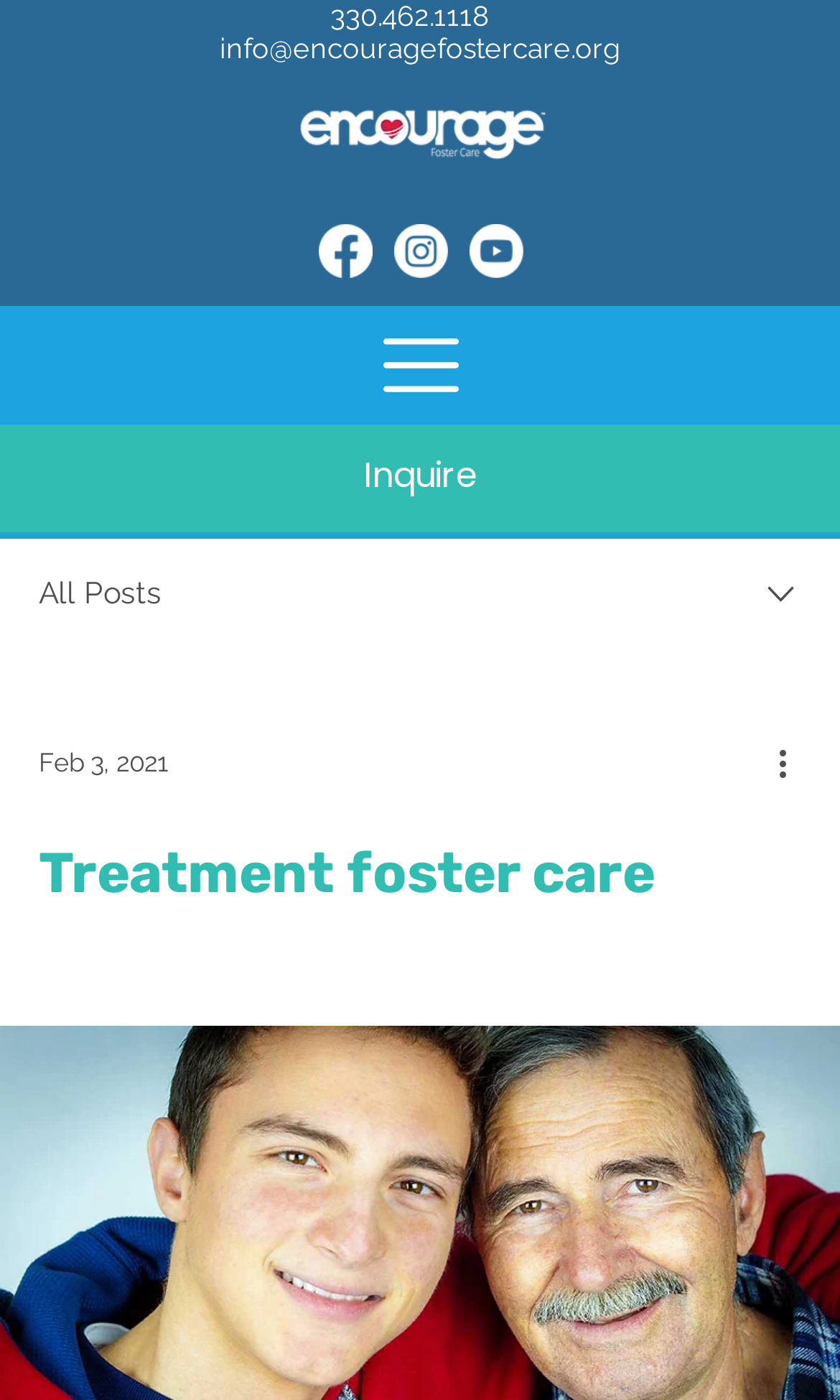Identify and provide the text content of the webpage's primary headline.

Treatment foster care